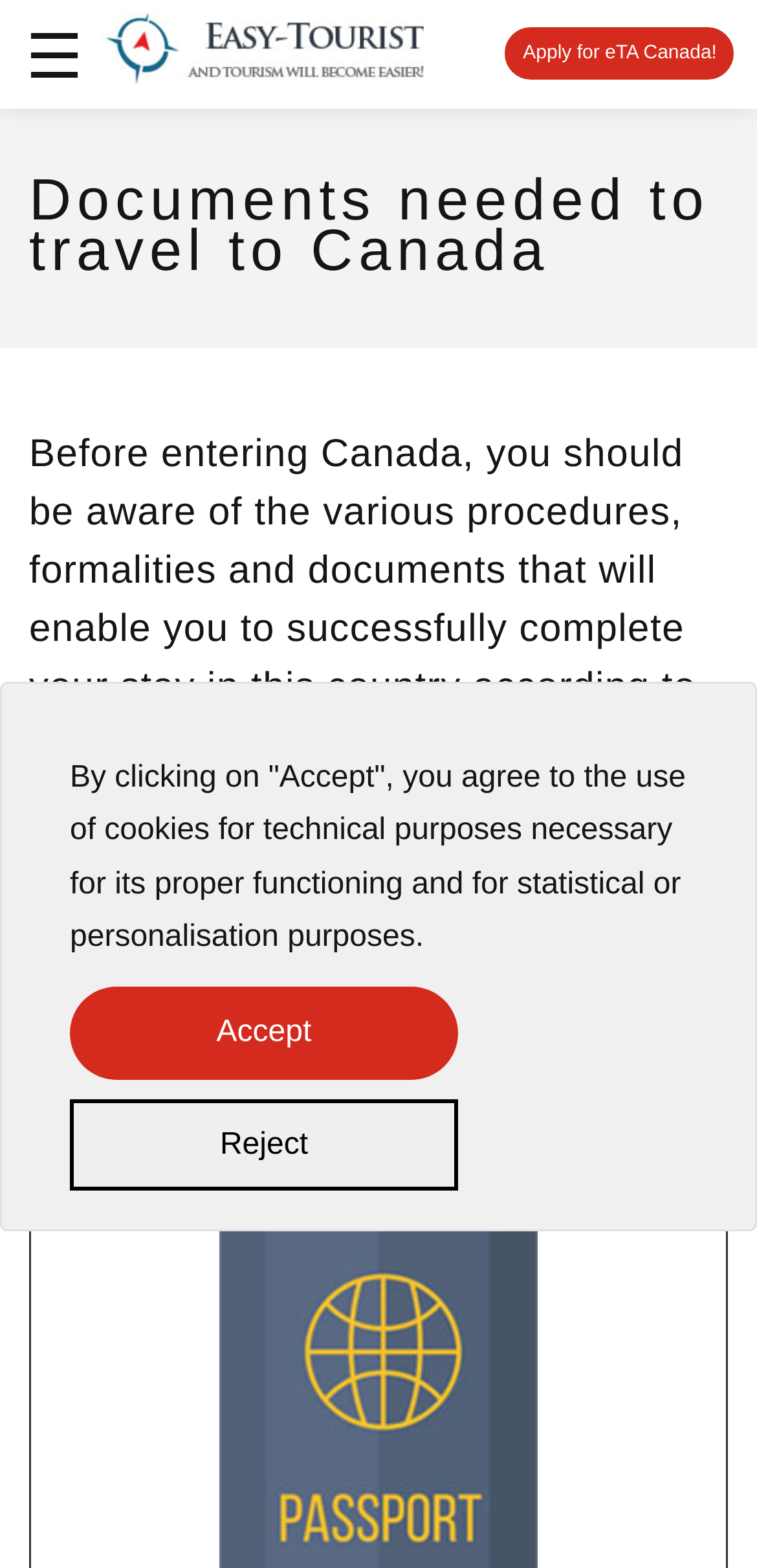Respond with a single word or short phrase to the following question: 
What type of content is presented in the article section?

Procedures and formalities